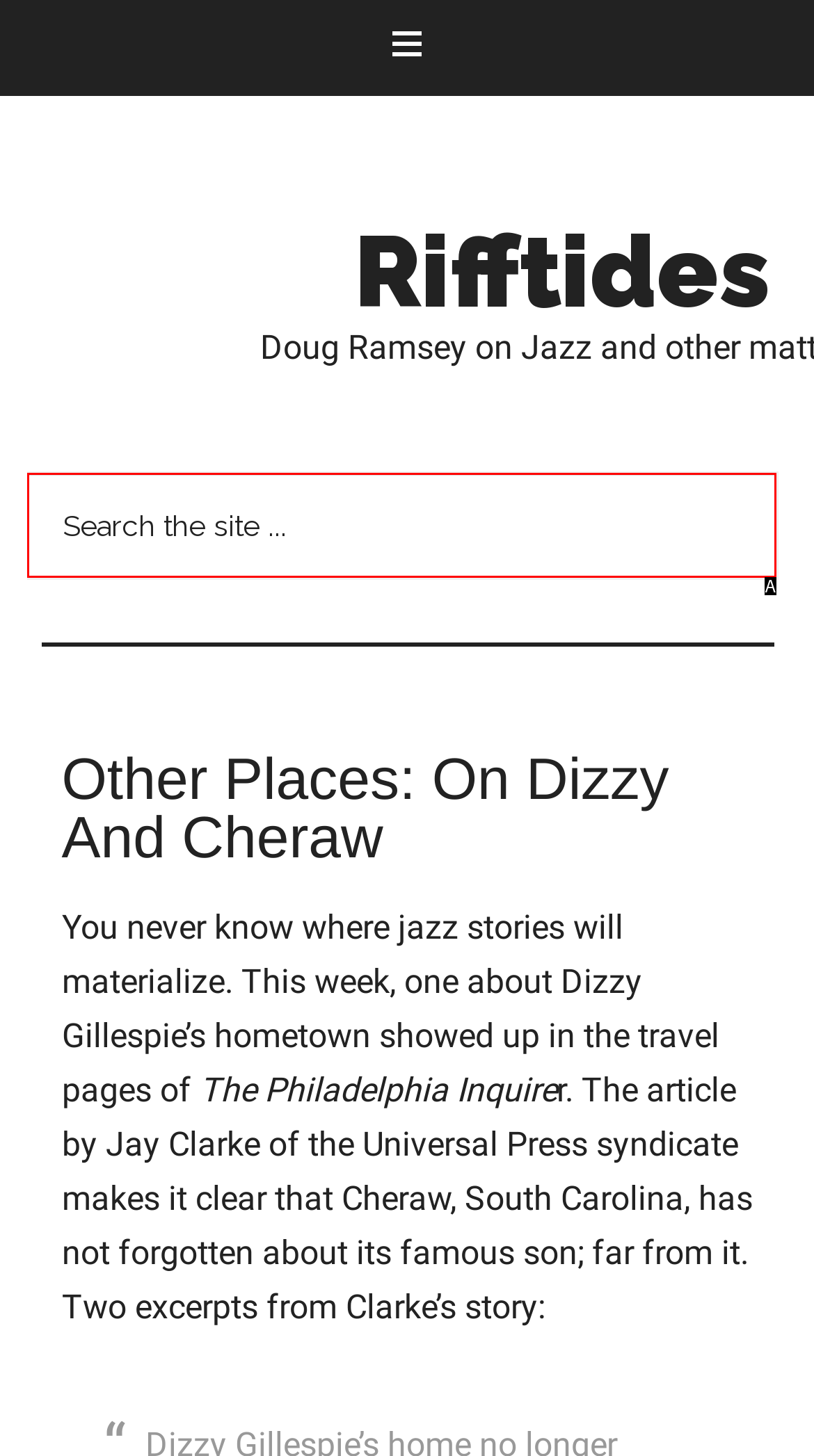Determine which option aligns with the description: name="s" placeholder="Search the site ...". Provide the letter of the chosen option directly.

A